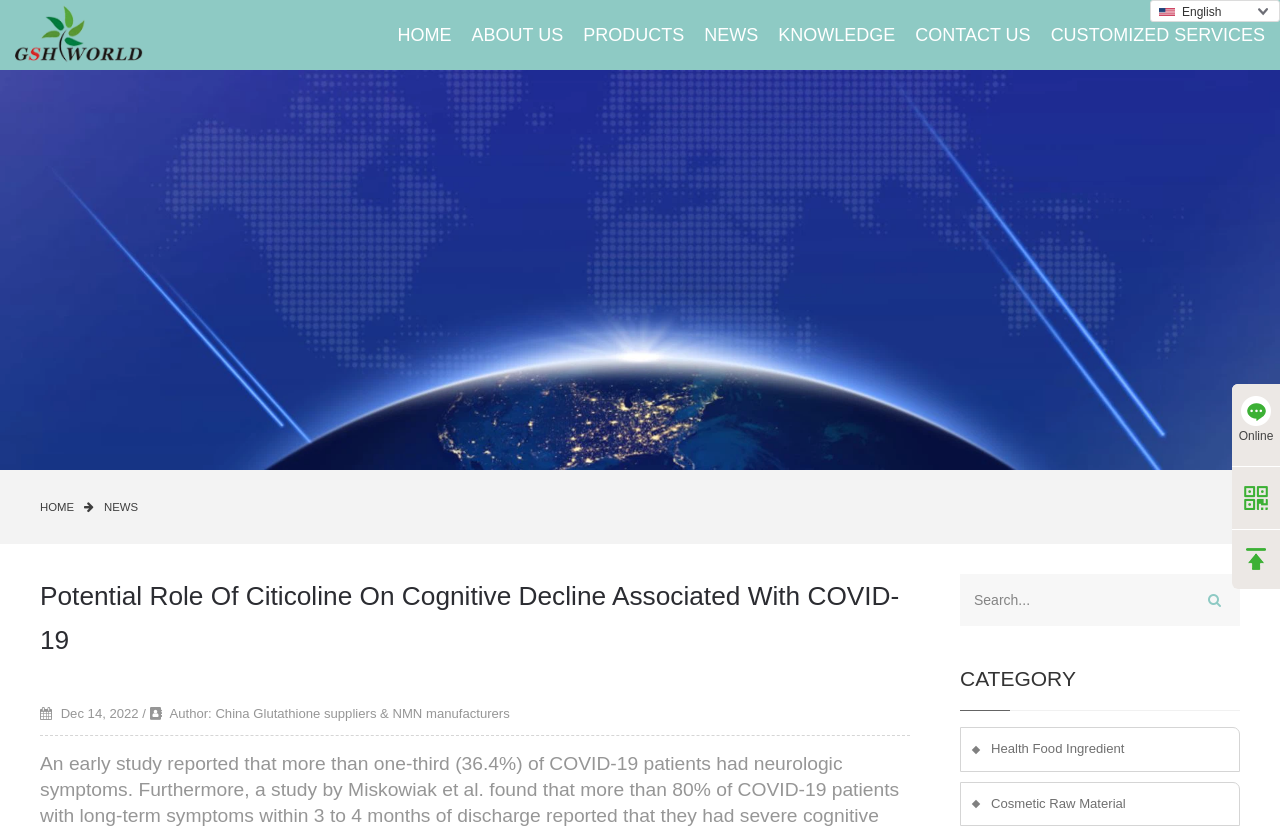Determine the main headline from the webpage and extract its text.

Potential Role Of Citicoline On Cognitive Decline Associated With COVID-19